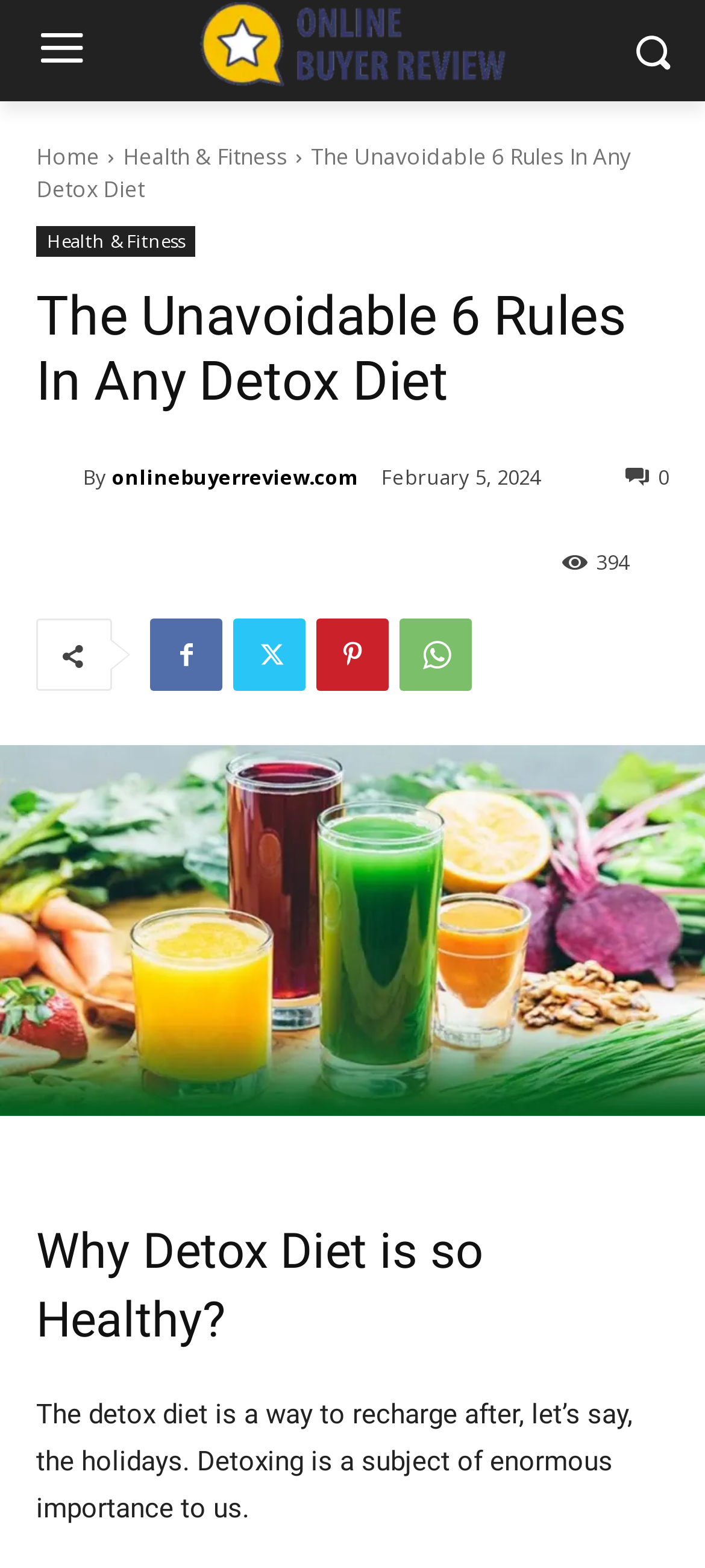What is the category of the article?
Using the image provided, answer with just one word or phrase.

Health & Fitness